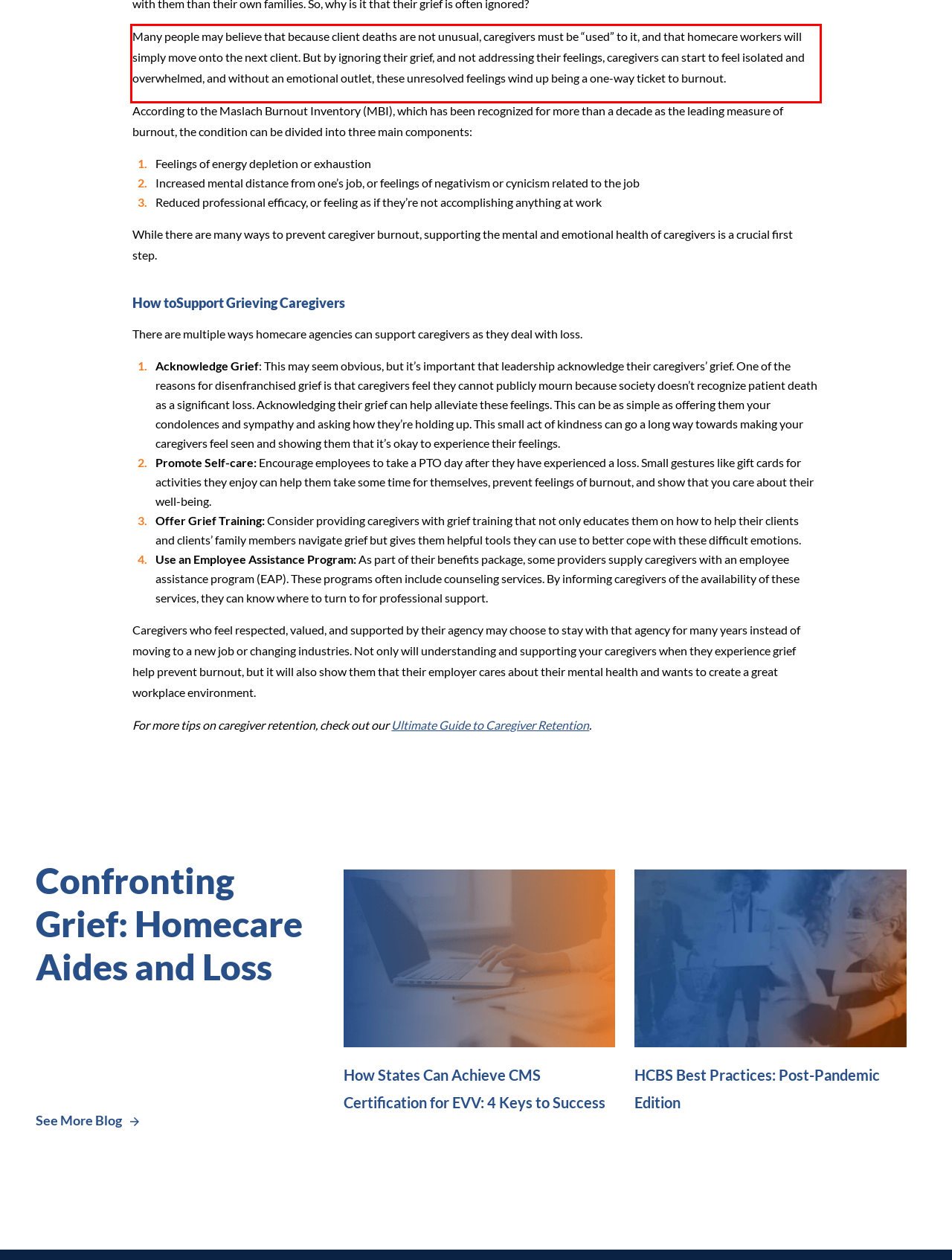You are looking at a screenshot of a webpage with a red rectangle bounding box. Use OCR to identify and extract the text content found inside this red bounding box.

Many people may believe that because client deaths are not unusual, caregivers must be “used” to it, and that homecare workers will simply move onto the next client. But by ignoring their grief, and not addressing their feelings, caregivers can start to feel isolated and overwhelmed, and without an emotional outlet, these unresolved feelings wind up being a one-way ticket to burnout.